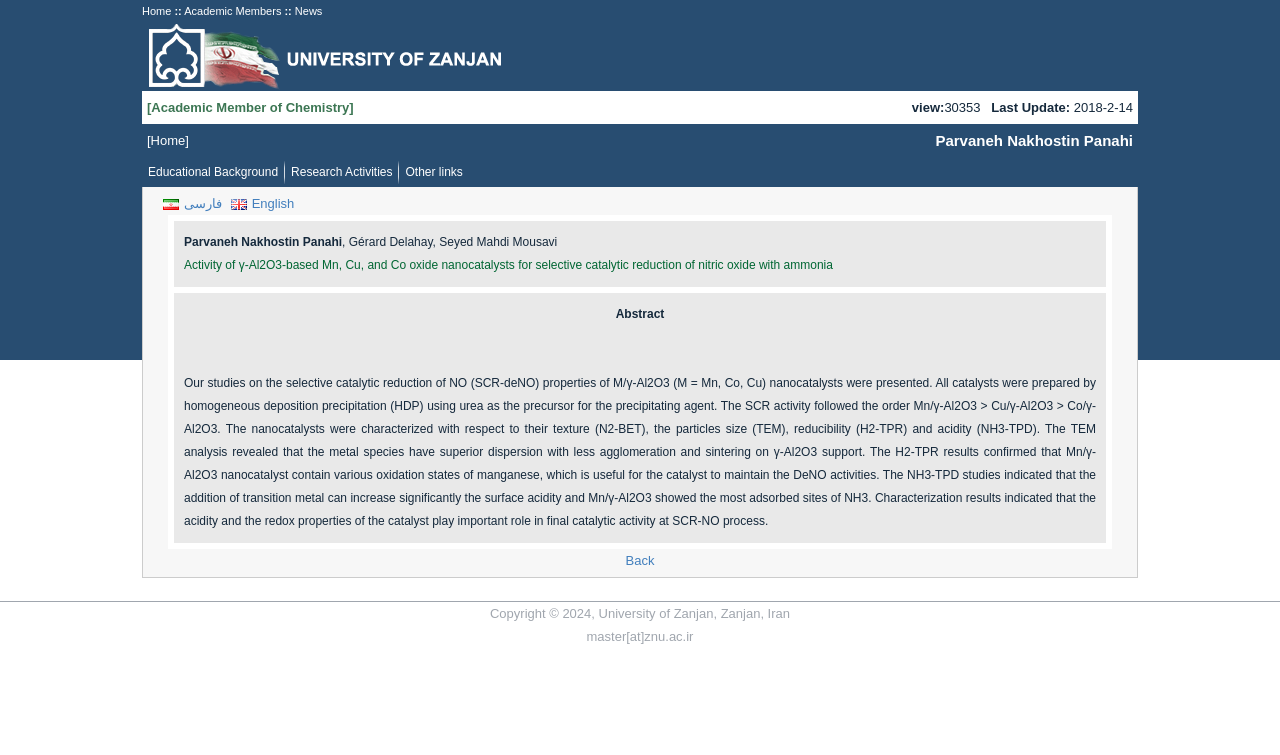Please identify the bounding box coordinates of where to click in order to follow the instruction: "Switch to English".

[0.176, 0.26, 0.23, 0.279]